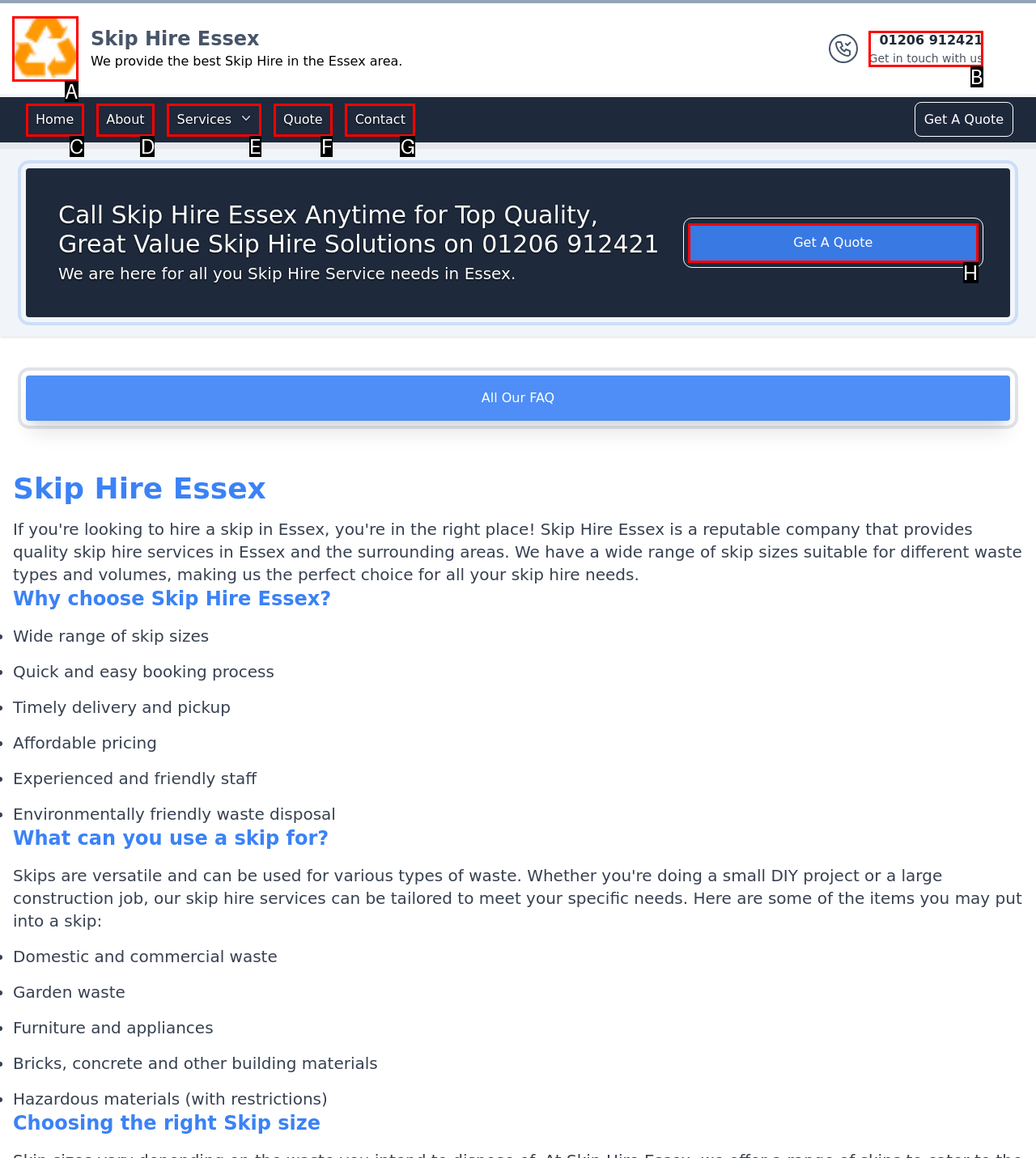Point out the HTML element I should click to achieve the following: Click the Skip Hire Essex logo Reply with the letter of the selected element.

A